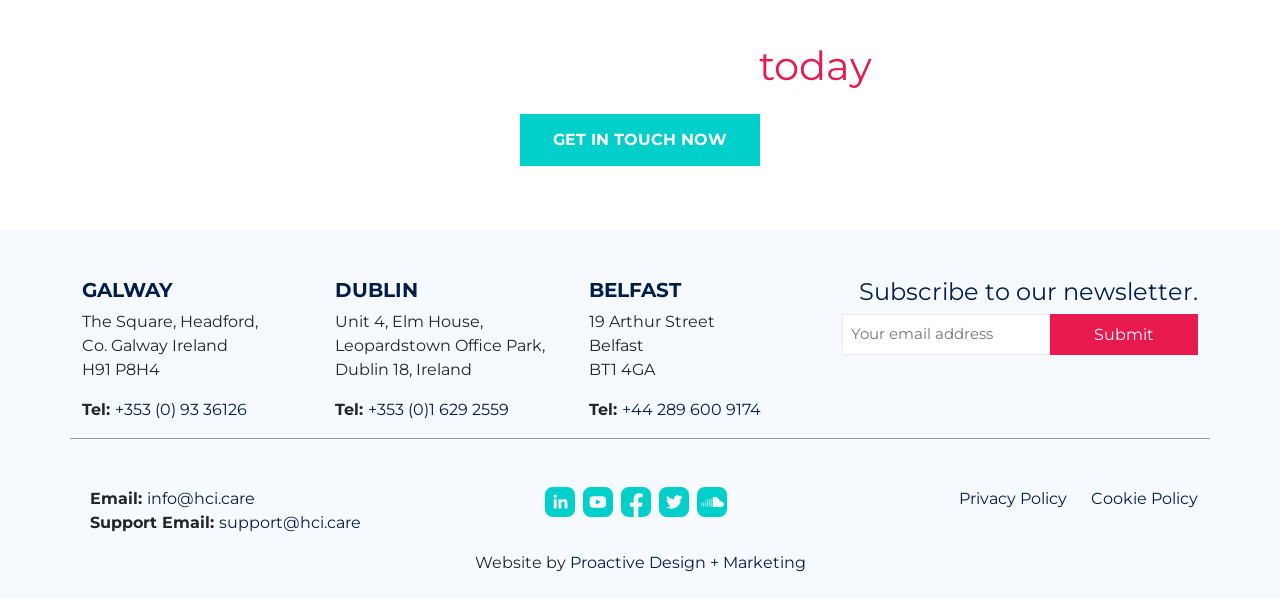How many social media links are there?
Analyze the screenshot and provide a detailed answer to the question.

I found the social media links by looking at the link elements with image elements as children, which are 'Linkedin', 'Youtube', 'Facebook', 'Twitter', and 'Soundcloud'.